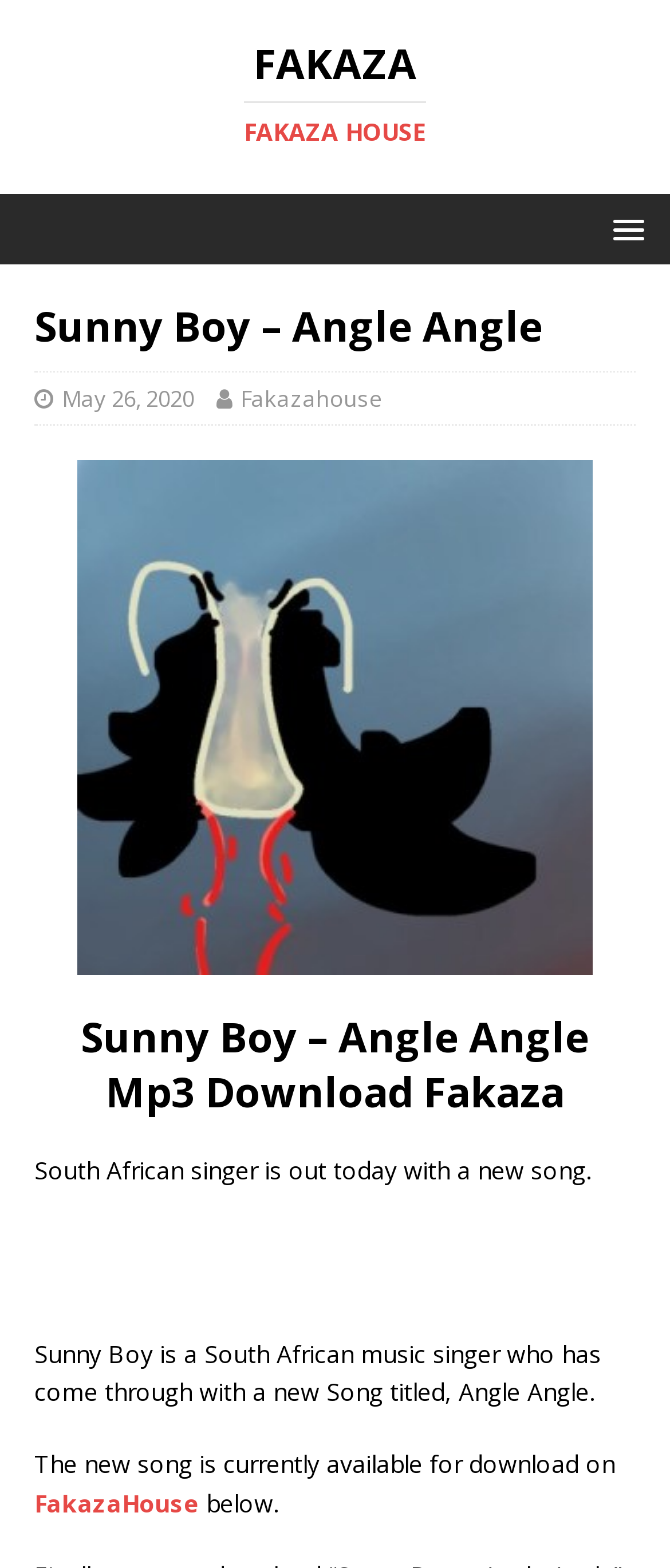What is the title of the new song?
Look at the screenshot and give a one-word or phrase answer.

Angle Angle